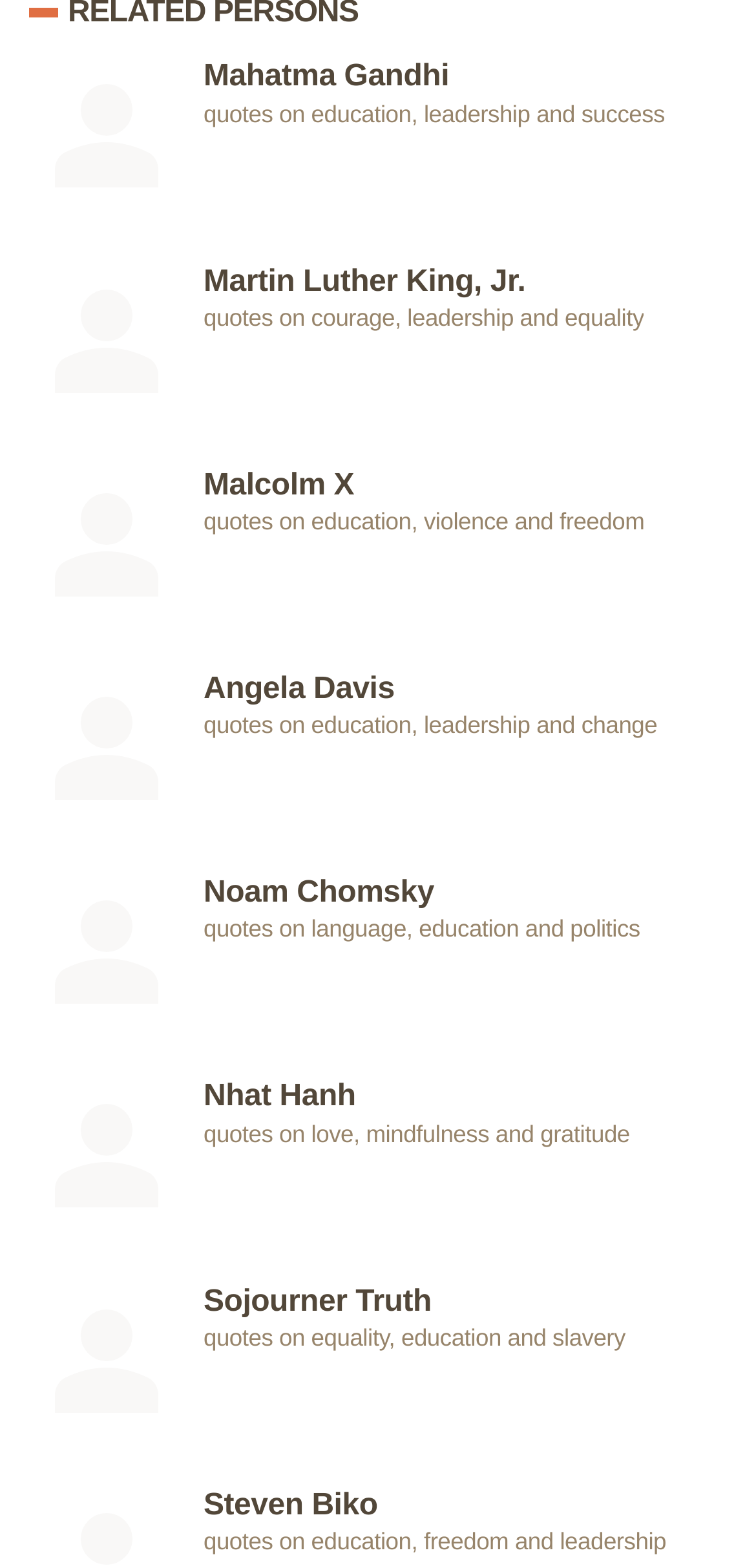How many images are on this page?
Based on the screenshot, provide a one-word or short-phrase response.

6